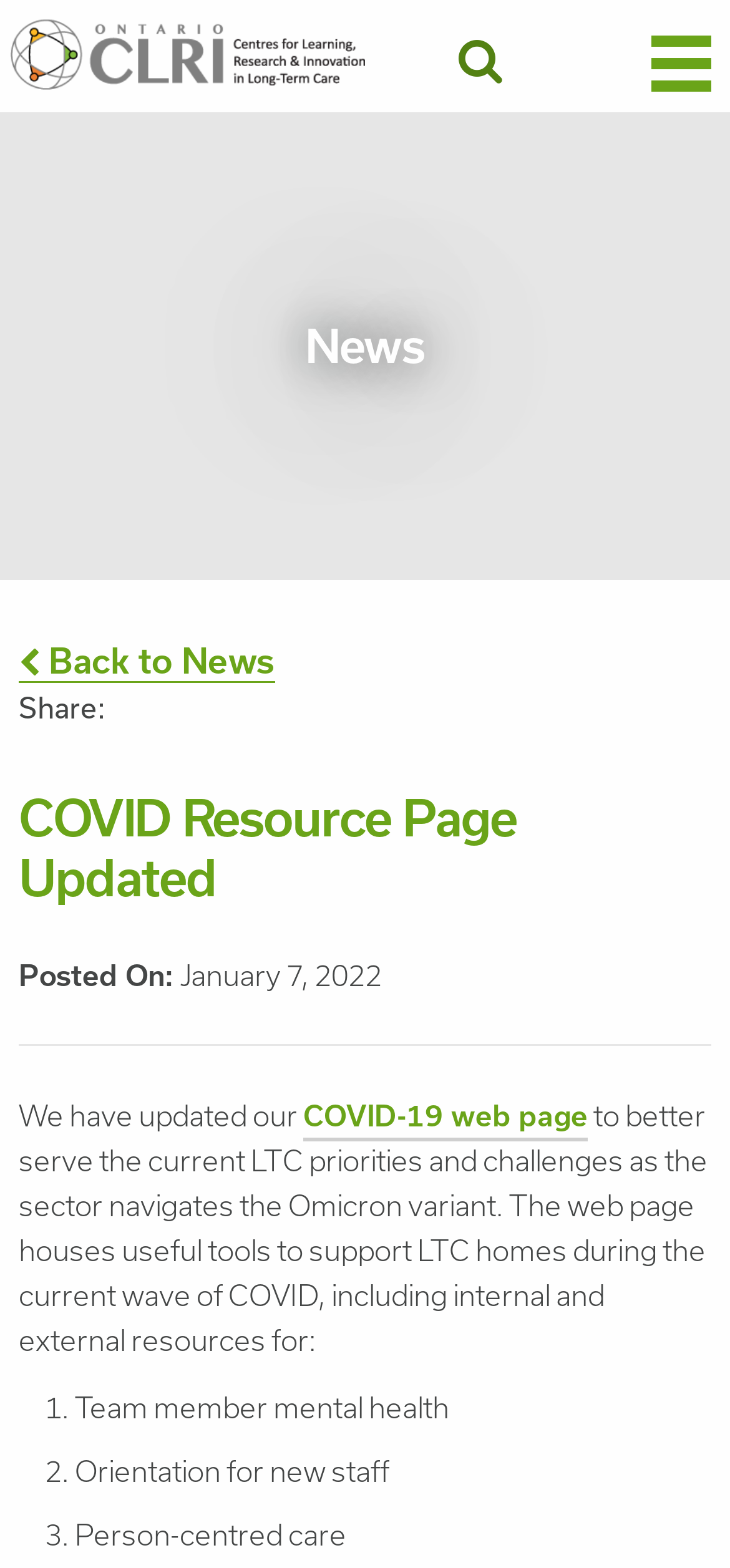Predict the bounding box coordinates for the UI element described as: "Search Toggle". The coordinates should be four float numbers between 0 and 1, presented as [left, top, right, bottom].

[0.629, 0.024, 0.688, 0.054]